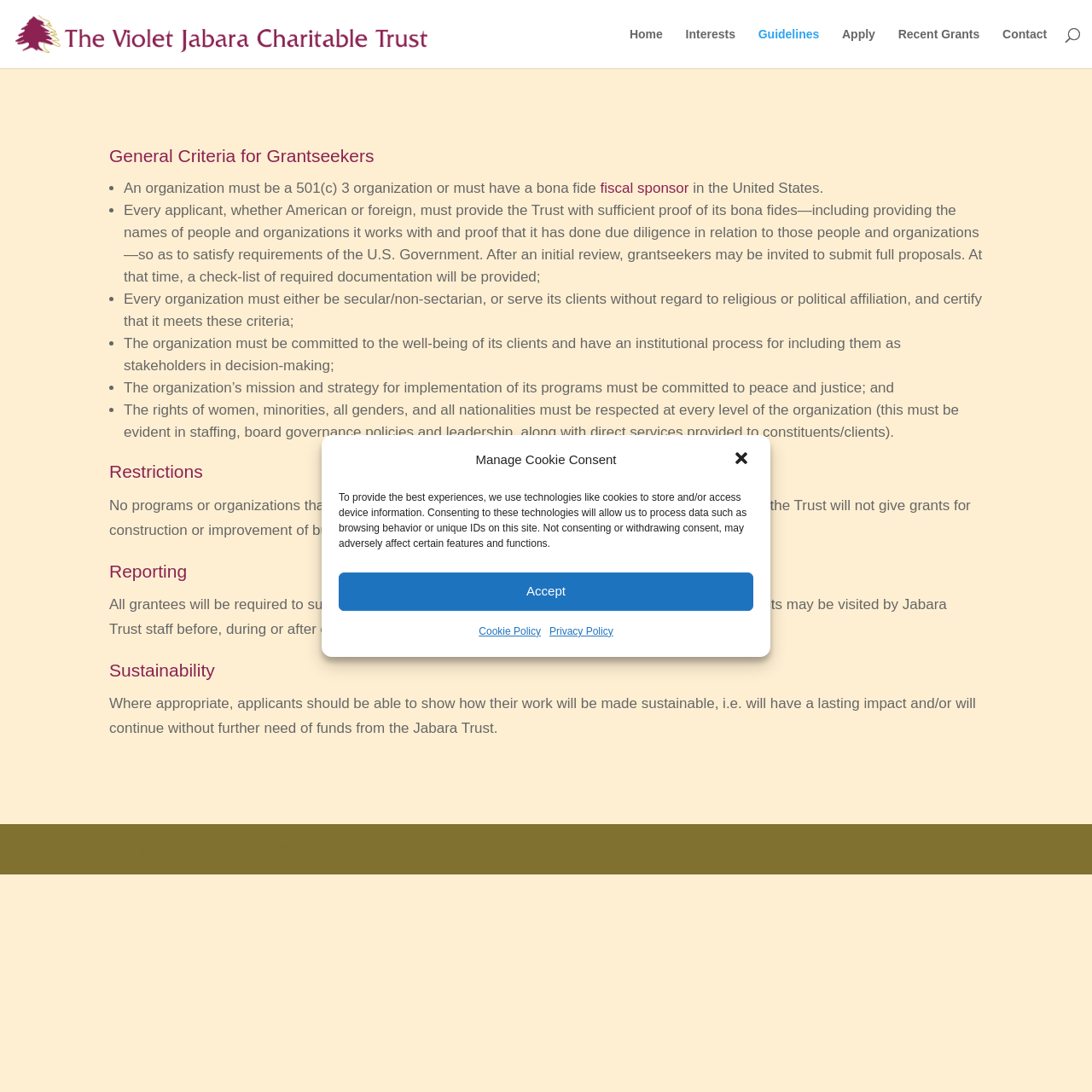Look at the image and give a detailed response to the following question: What is required of grantees?

According to the webpage, all grantees will be required to submit a final report, including benchmarks of progress, and may be visited by Jabara Trust staff before, during or after completion of the project.